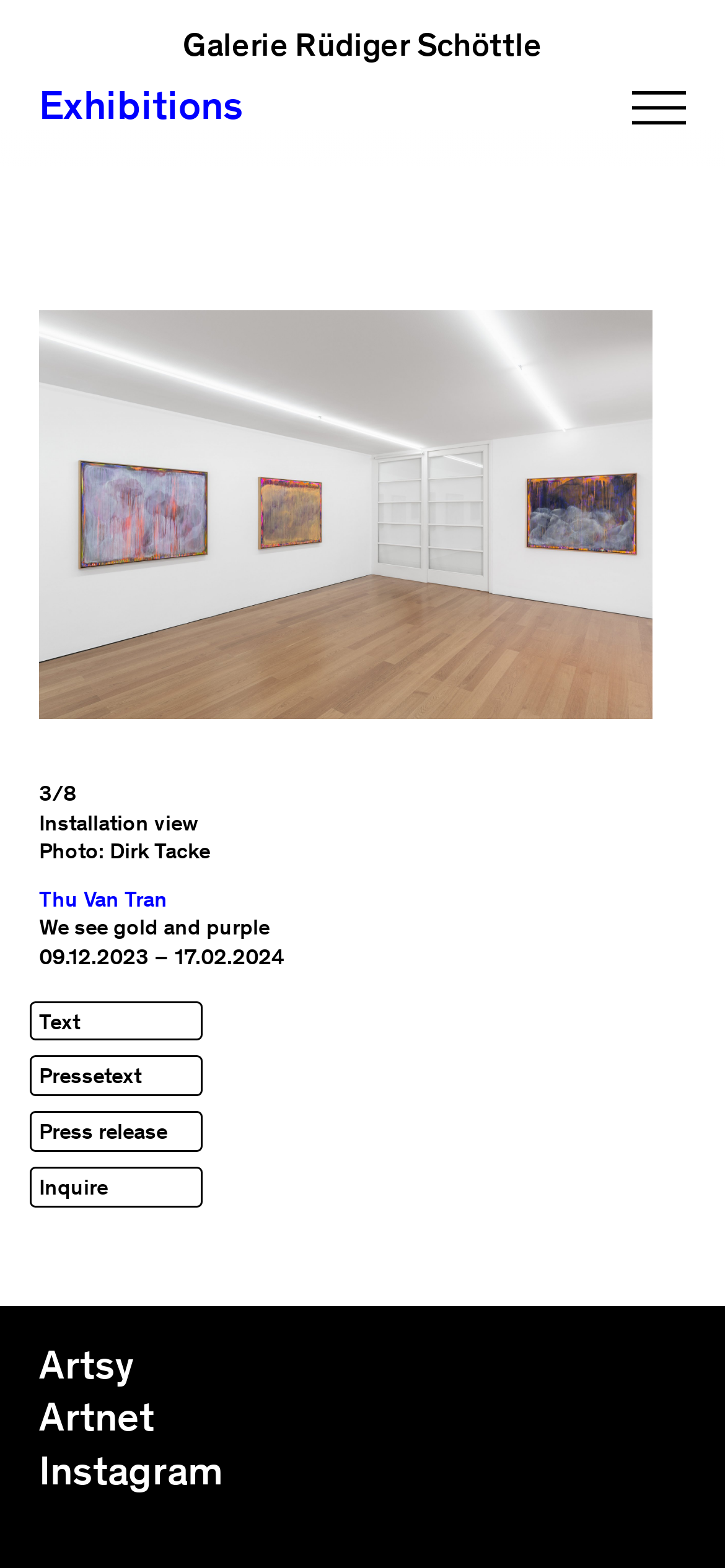Pinpoint the bounding box coordinates of the clickable element to carry out the following instruction: "Read the press release."

[0.054, 0.716, 0.231, 0.73]